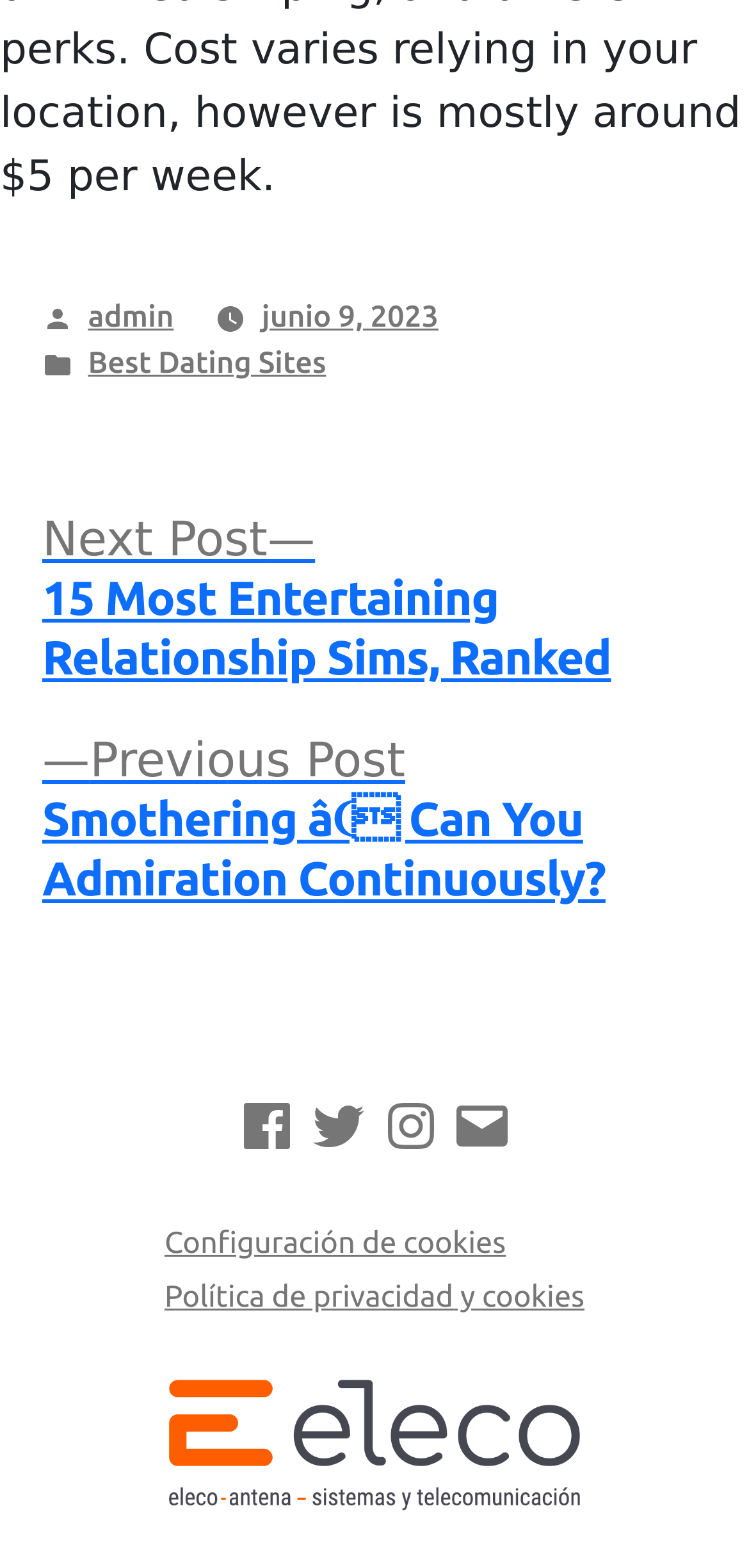Look at the image and give a detailed response to the following question: What is the date of the post?

The date of the post can be found in the footer section, where it says 'junio 9, 2023'.